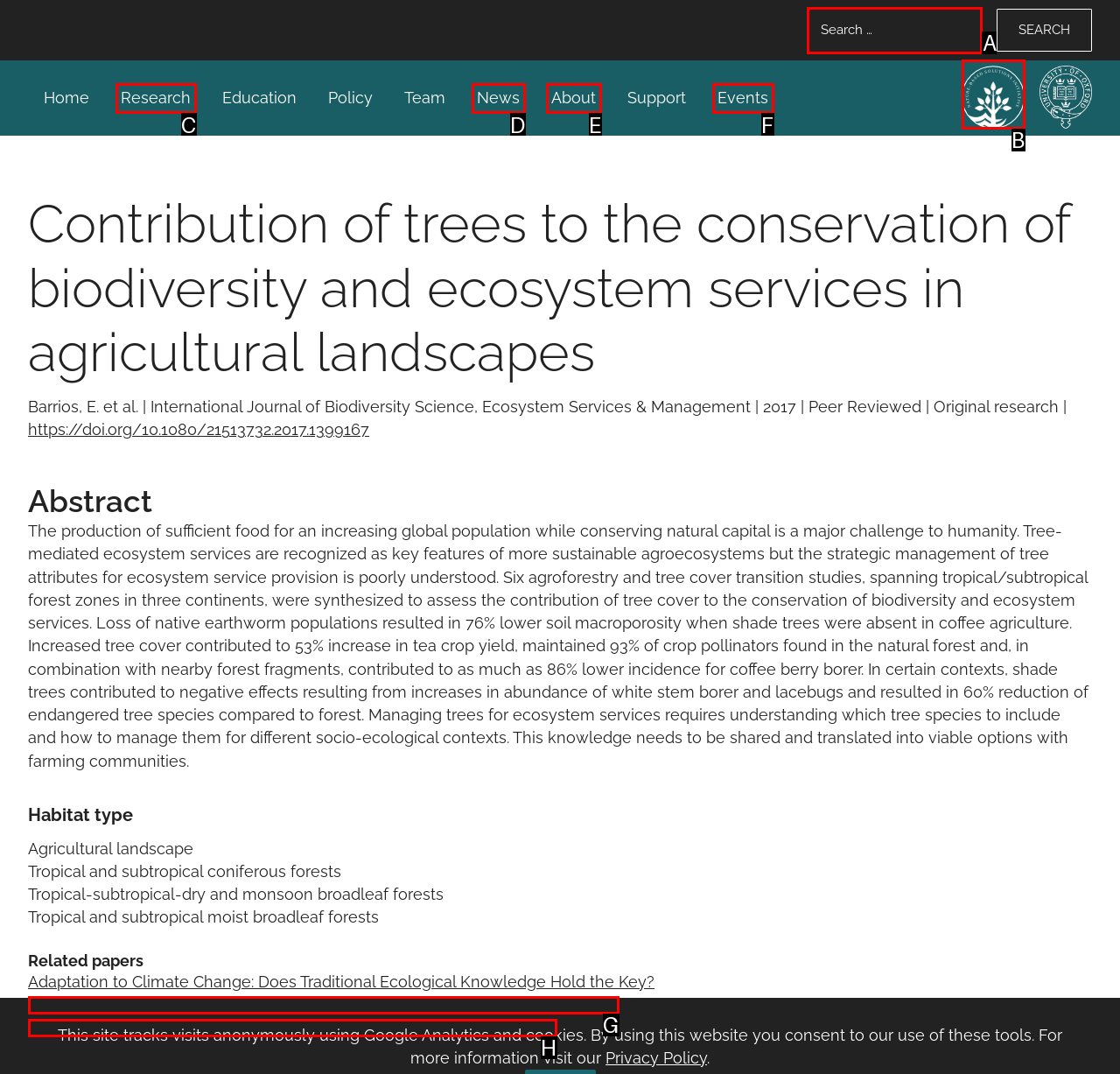Choose the HTML element that needs to be clicked for the given task: Search for something Respond by giving the letter of the chosen option.

A